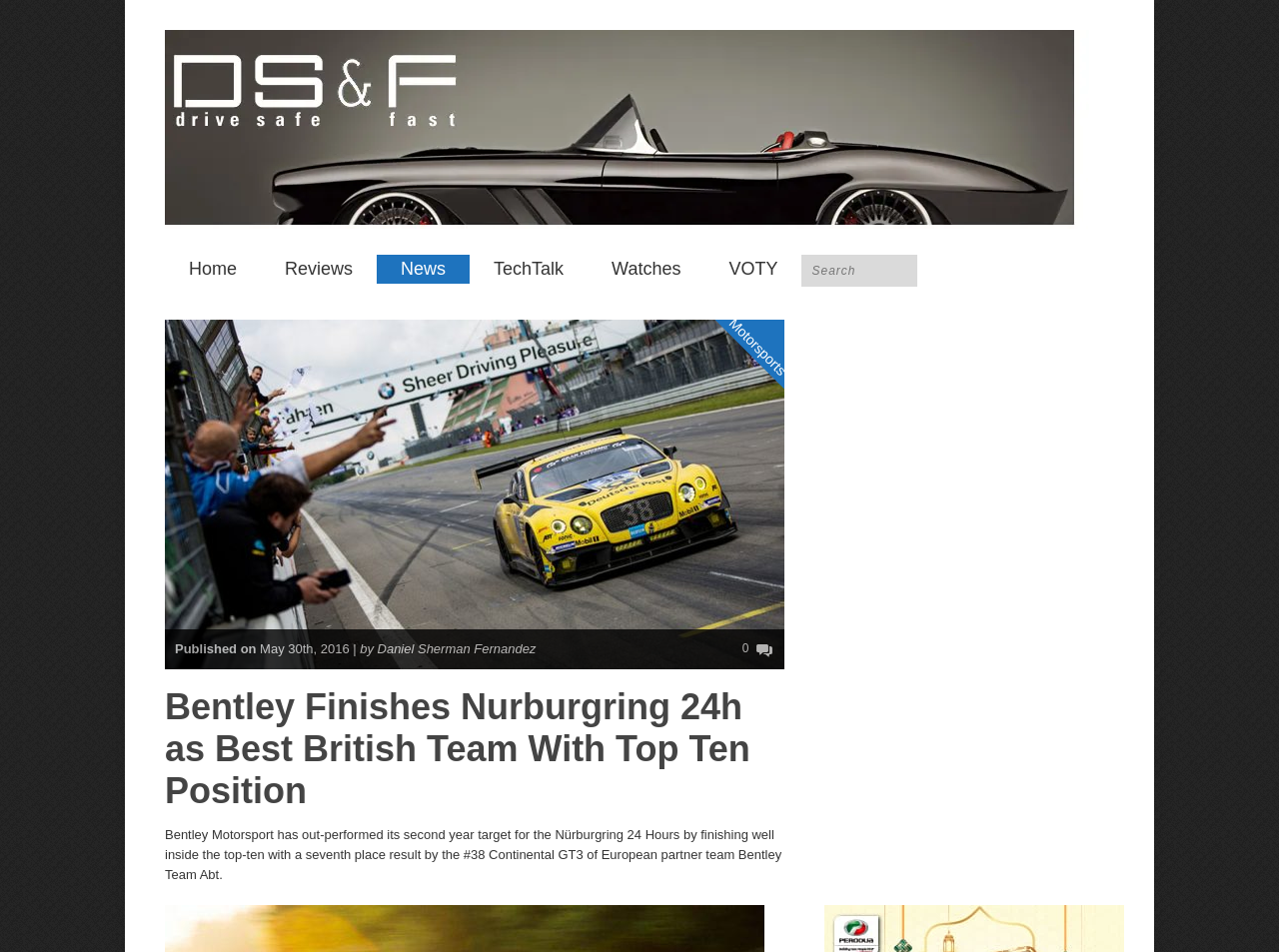What is the position of the Bentley Continental GT3 in the Nürburgring 24 Hours?
Please describe in detail the information shown in the image to answer the question.

According to the article, the Bentley Continental GT3 finished in seventh place in the Nürburgring 24 Hours.